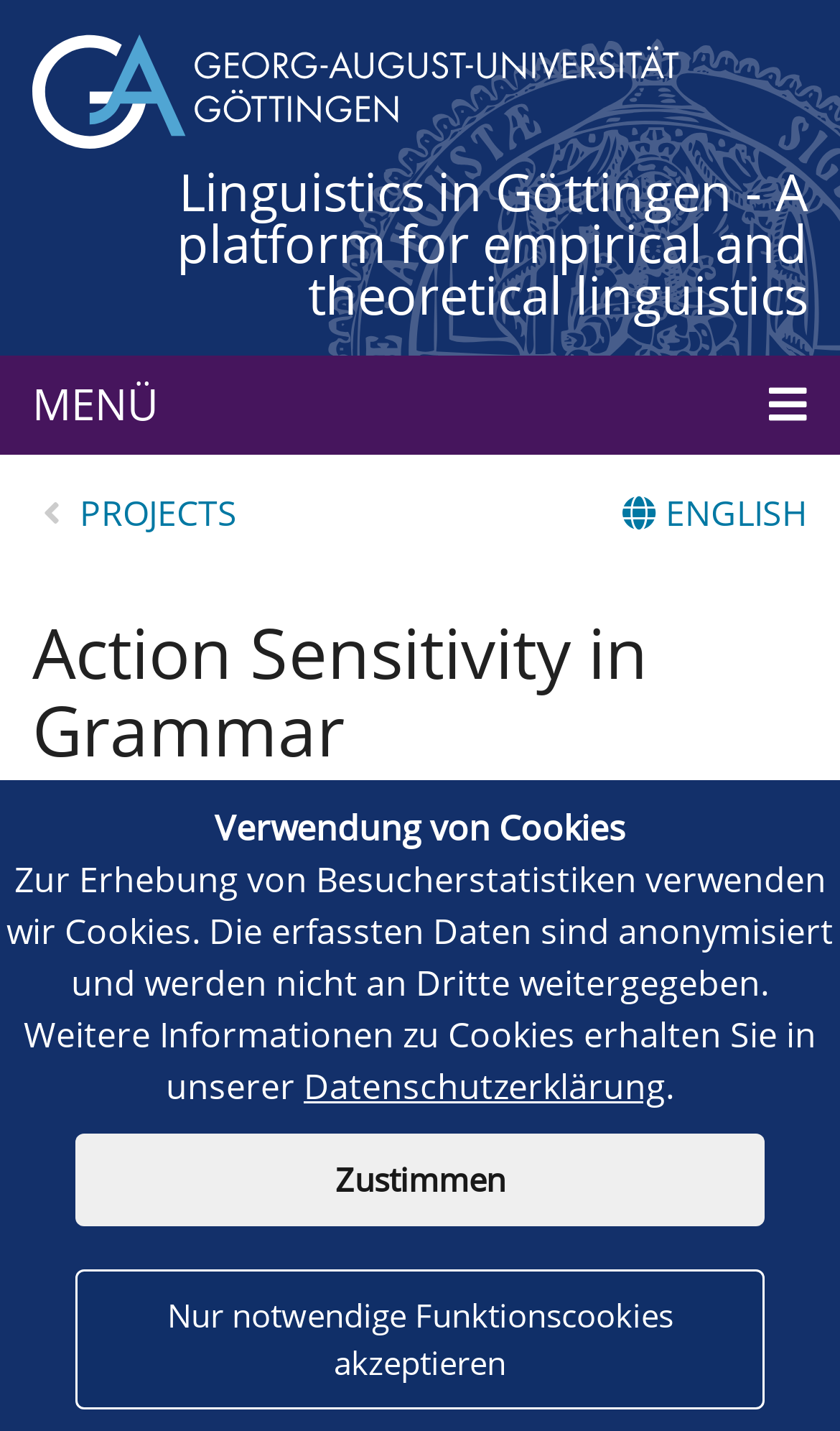Provide the bounding box coordinates for the area that should be clicked to complete the instruction: "click on projects link".

[0.095, 0.343, 0.282, 0.376]